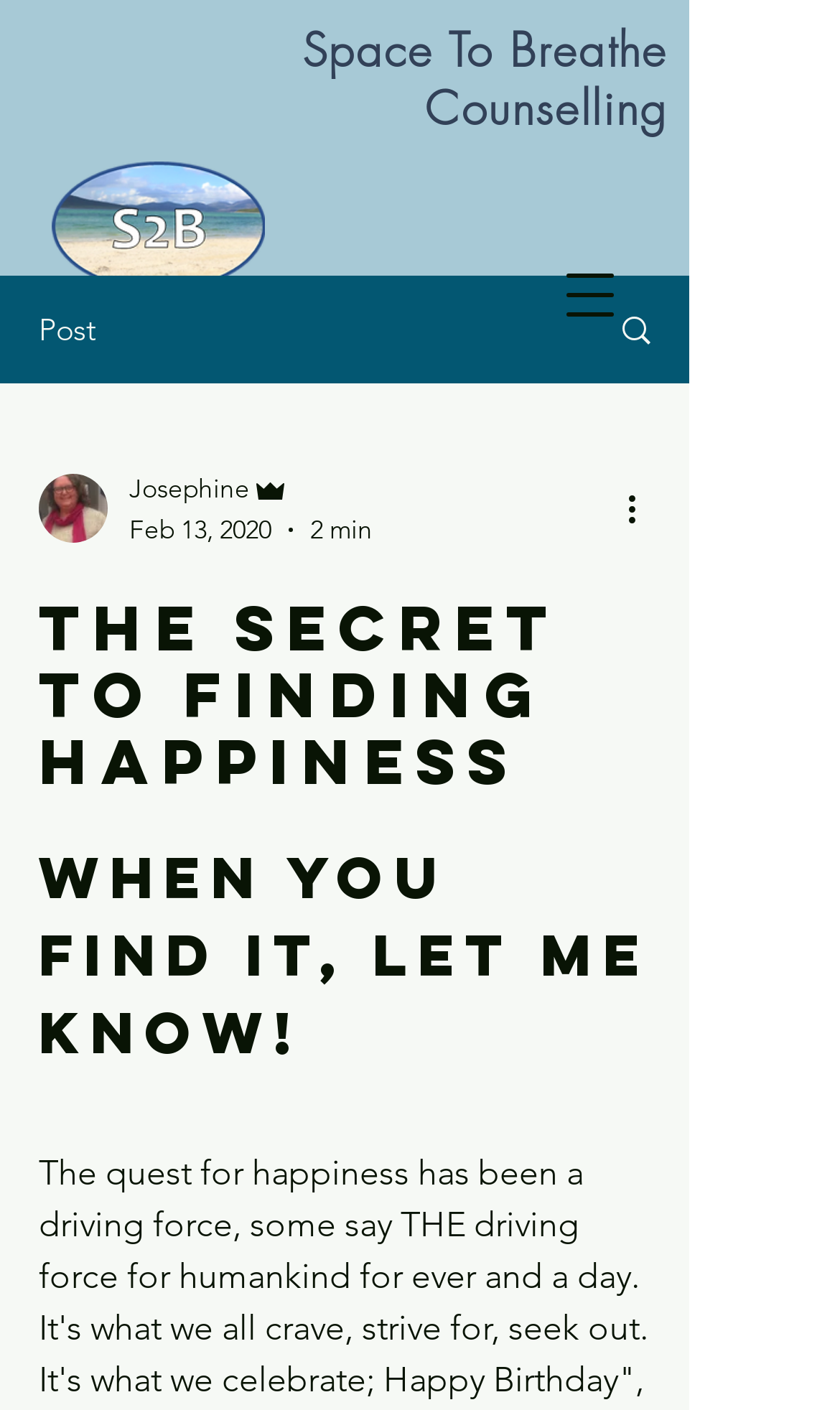Elaborate on the webpage's design and content in a detailed caption.

The webpage is about "The Secret To Finding Happiness" and appears to be a blog post or article. At the top left, there is a logo for "Space 2 Breathe Counselling Therapy Heal" and a heading that reads "Space To Breathe Counselling". Below the logo, there is a link to "Space To Breathe Counselling". 

To the right of the logo, there is a button to "Open navigation menu". Above the main content, there is a section with a link, an image, and some text that includes the author's name "Josephine" and the date "Feb 13, 2020". The author's picture is also displayed in this section.

The main content of the webpage is divided into sections. The first section has a heading that reads "The Secret To Finding Happiness". Below this heading, there is a subheading that reads "When you find it, let me know!". Another subheading follows, but it is empty. The main text of the article starts below these headings, and it discusses the quest for happiness as a driving force for humankind.

There are two images on the page, one of which is the author's picture, and the other is an unspecified image. There are also two buttons, one to "Open navigation menu" and another for "More actions".